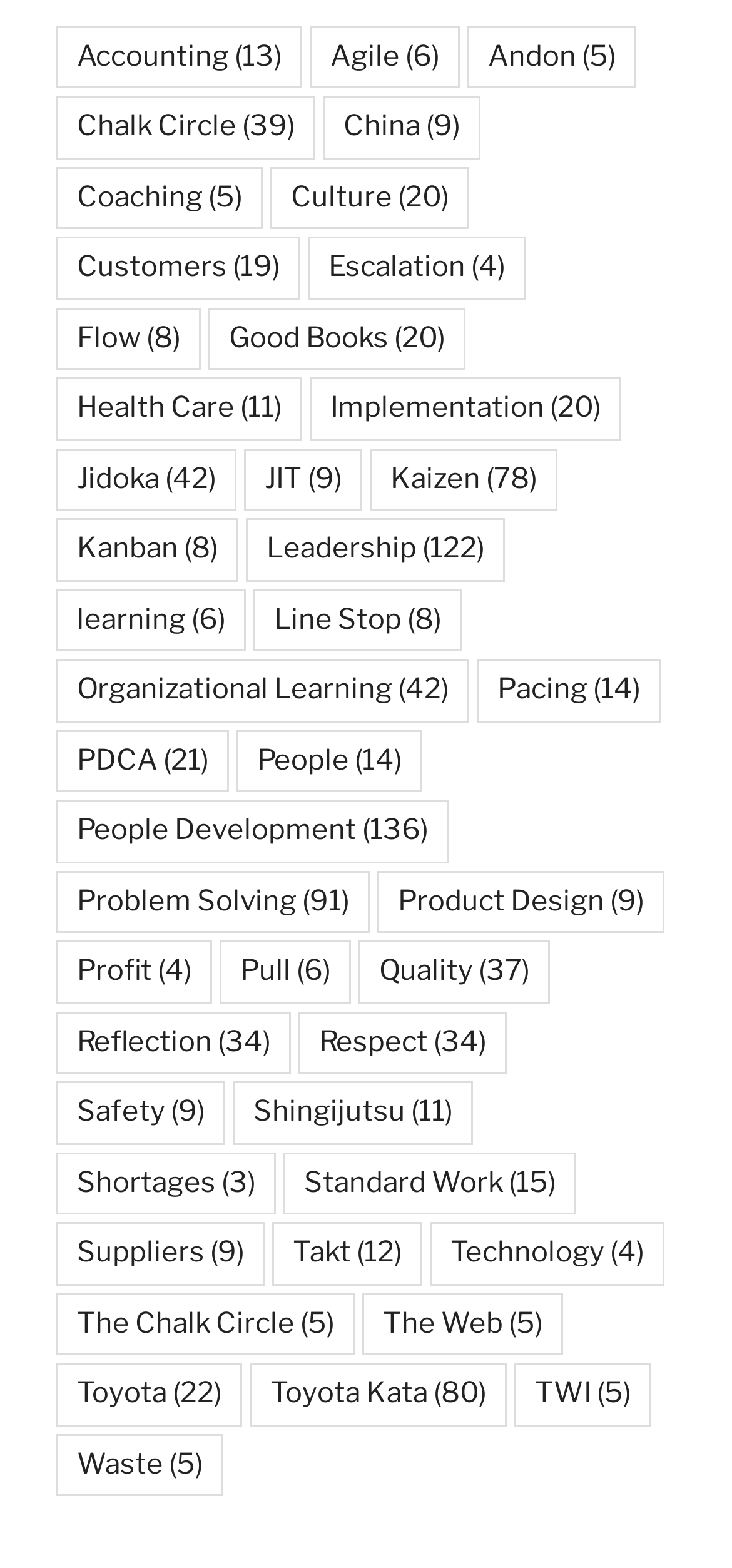Bounding box coordinates should be provided in the format (top-left x, top-left y, bottom-right x, bottom-right y) with all values between 0 and 1. Identify the bounding box for this UI element: Pull (6)

[0.3, 0.6, 0.479, 0.64]